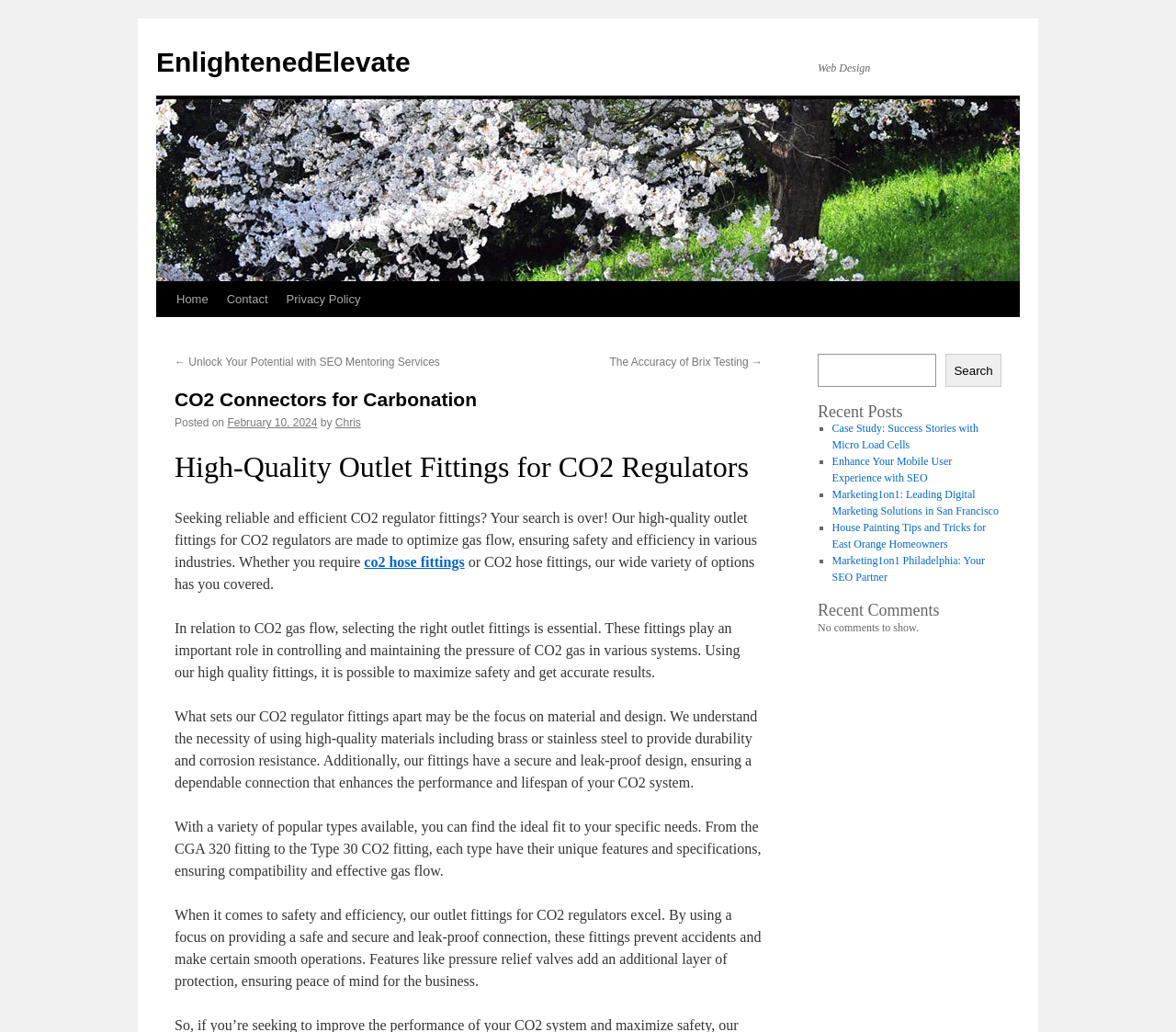Please determine the headline of the webpage and provide its content.

CO2 Connectors for Carbonation